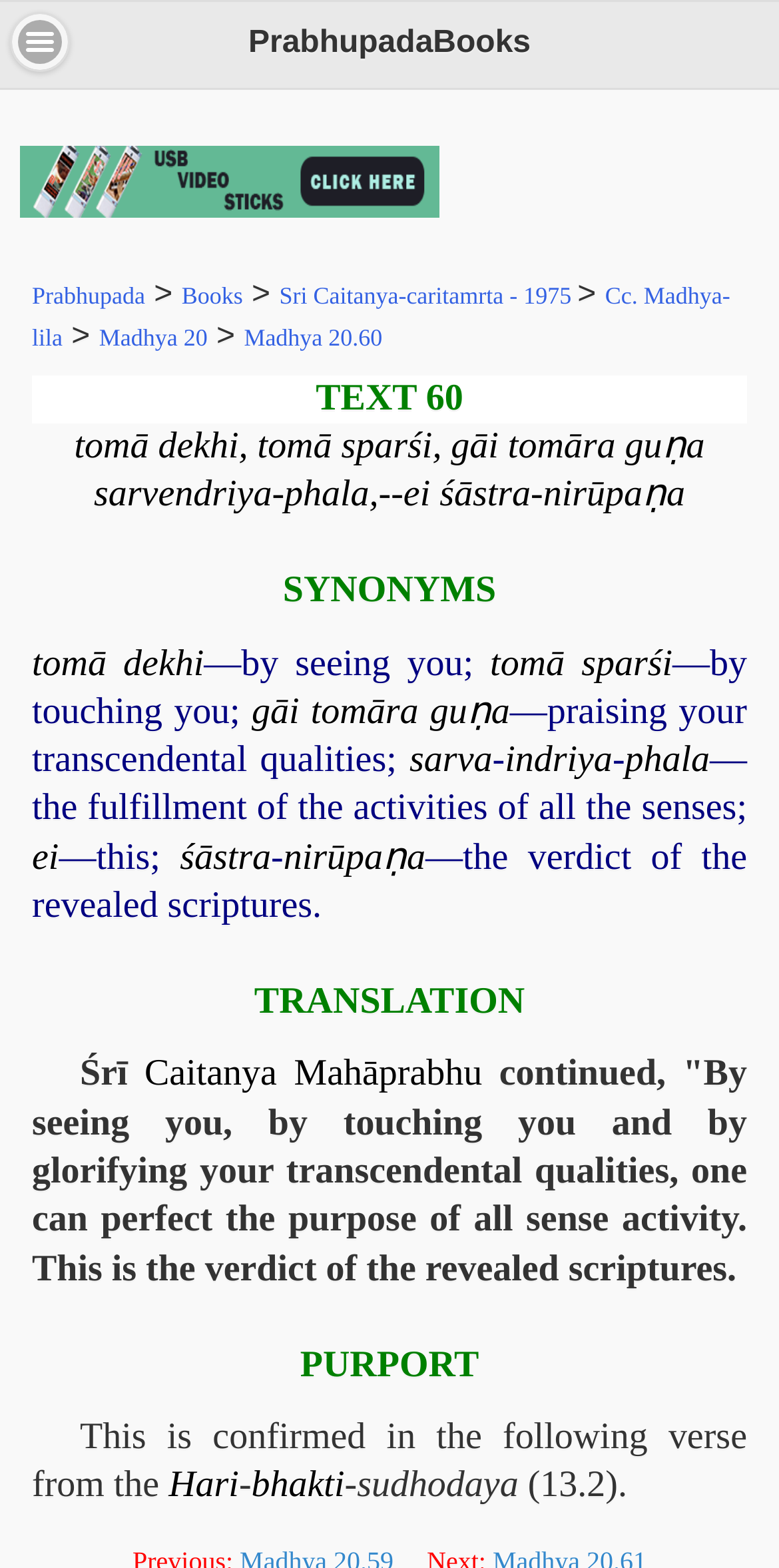Determine the bounding box coordinates of the section to be clicked to follow the instruction: "Read 'TEXT 60'". The coordinates should be given as four float numbers between 0 and 1, formatted as [left, top, right, bottom].

[0.405, 0.24, 0.595, 0.267]